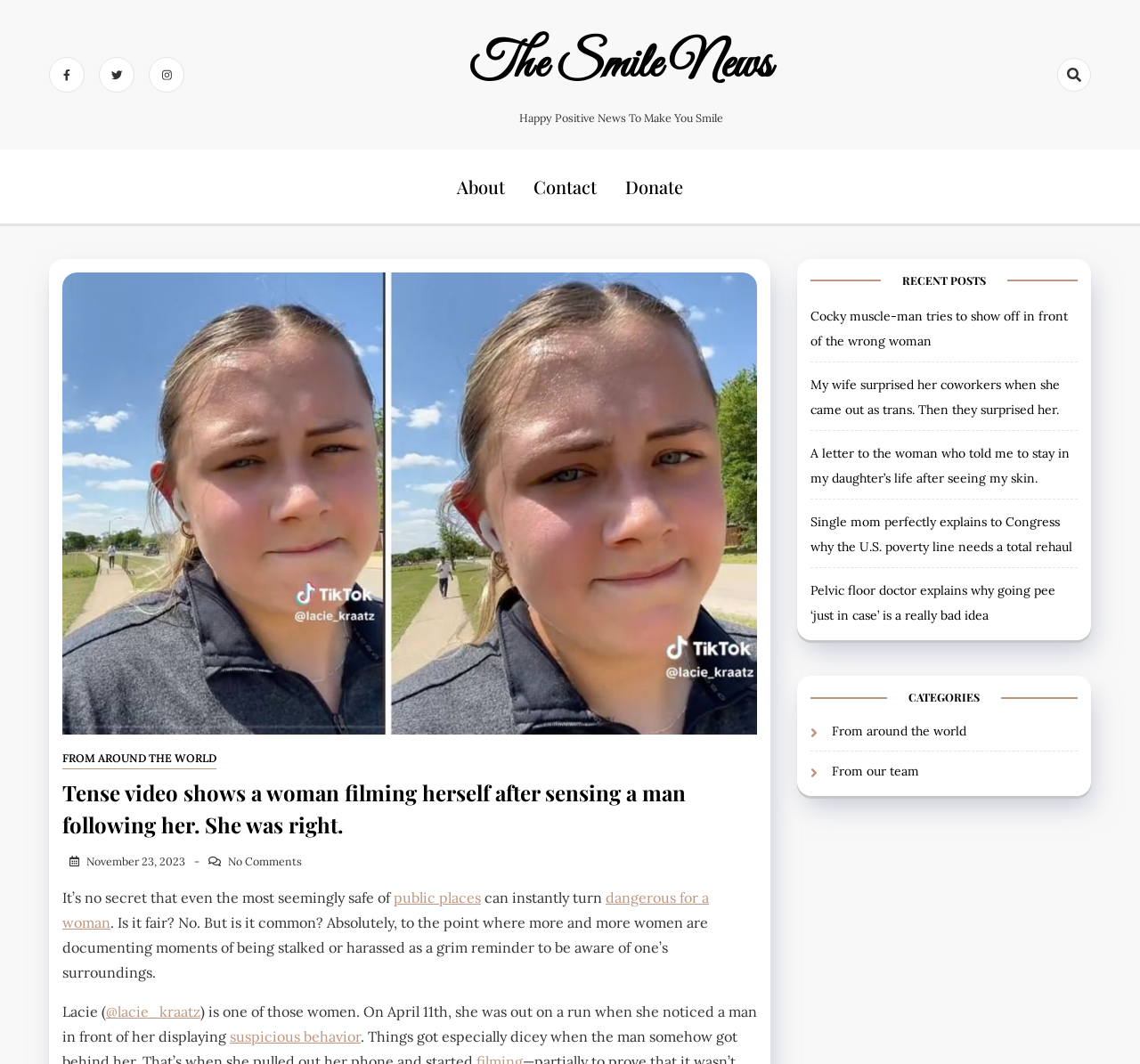Determine the bounding box coordinates for the area that should be clicked to carry out the following instruction: "Read the article by Ron Ploof".

None